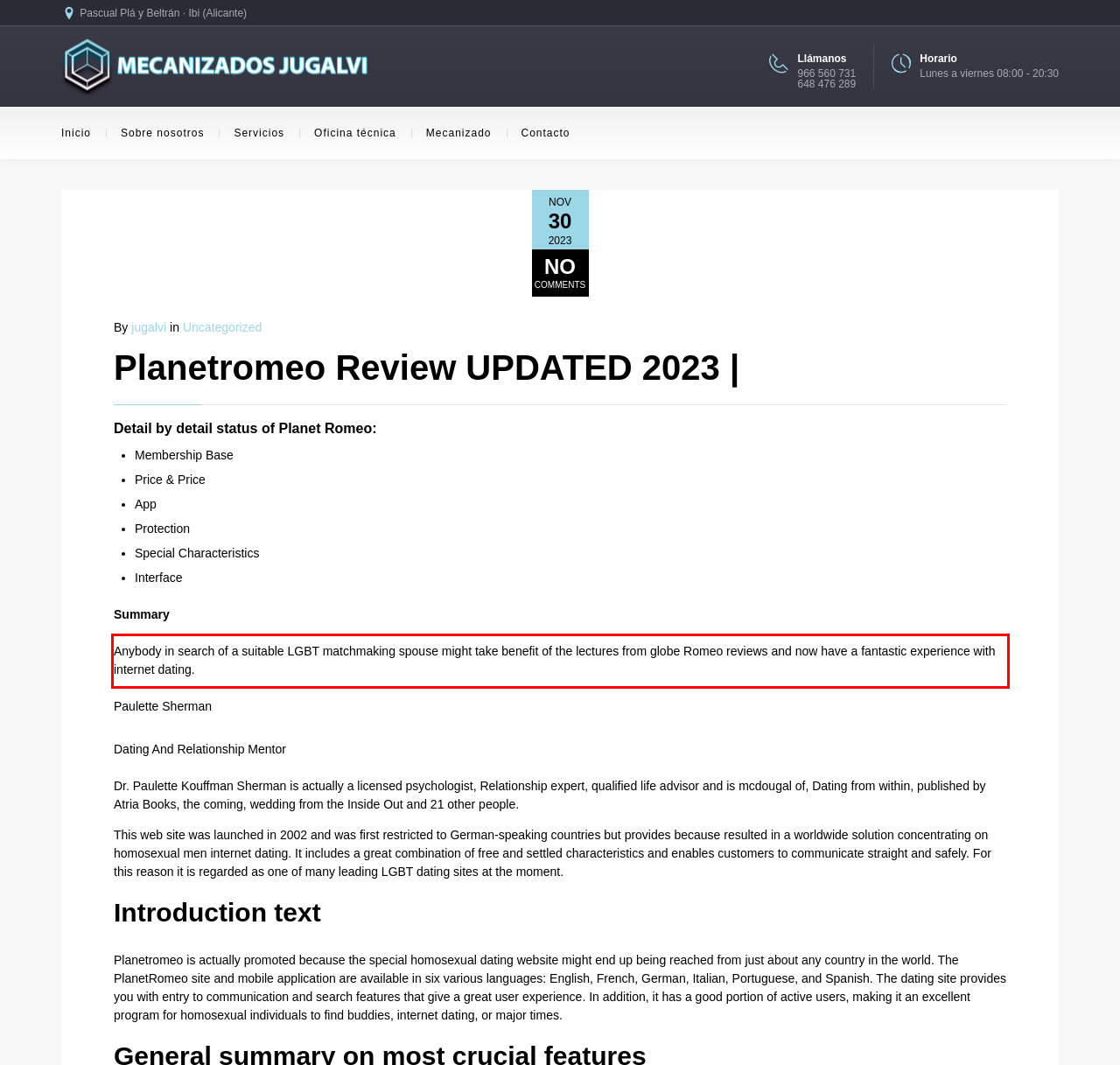Please look at the screenshot provided and find the red bounding box. Extract the text content contained within this bounding box.

Anybody in search of a suitable LGBT matchmaking spouse might take benefit of the lectures from globe Romeo reviews and now have a fantastic experience with internet dating.